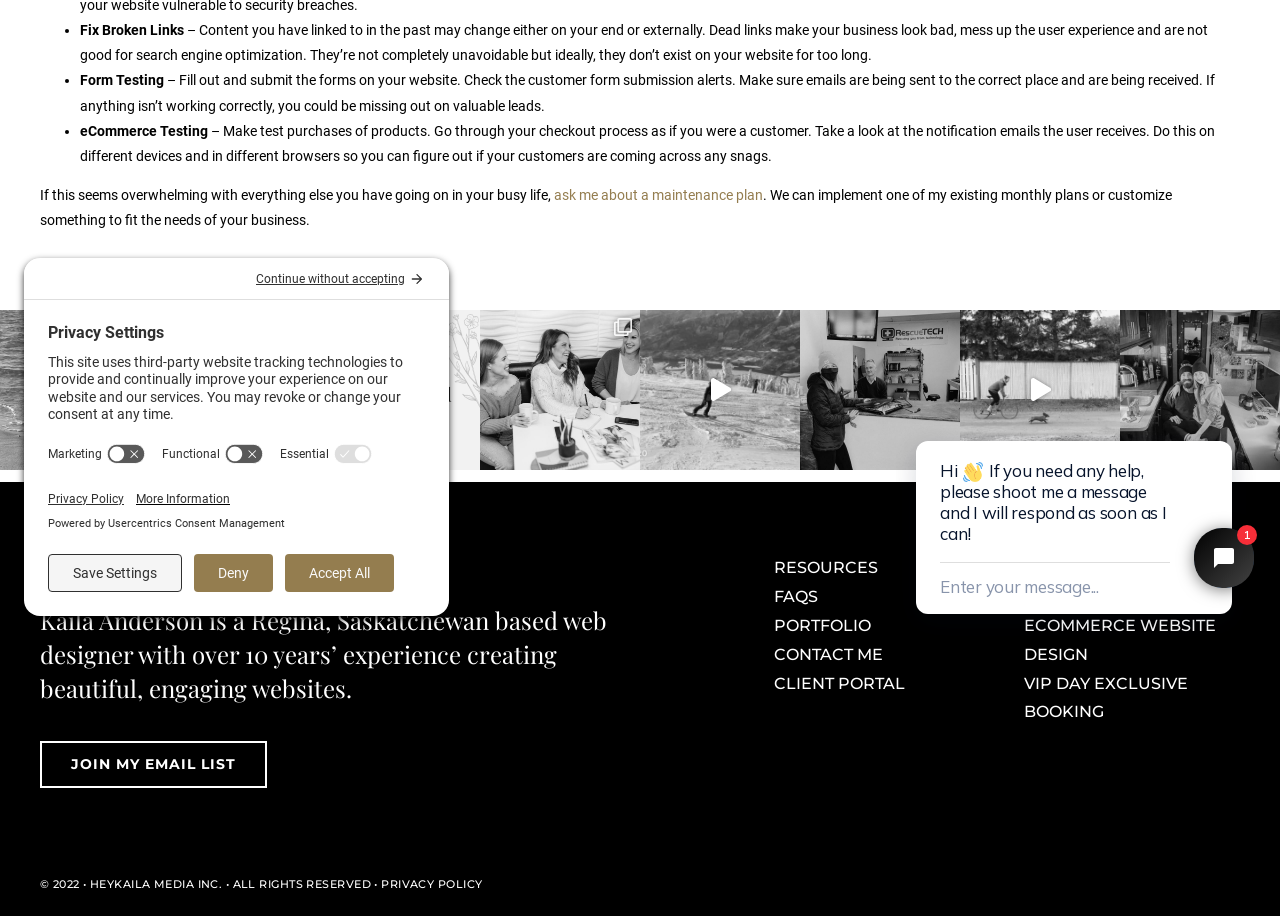Determine the bounding box coordinates for the HTML element described here: "Resources".

[0.605, 0.605, 0.774, 0.637]